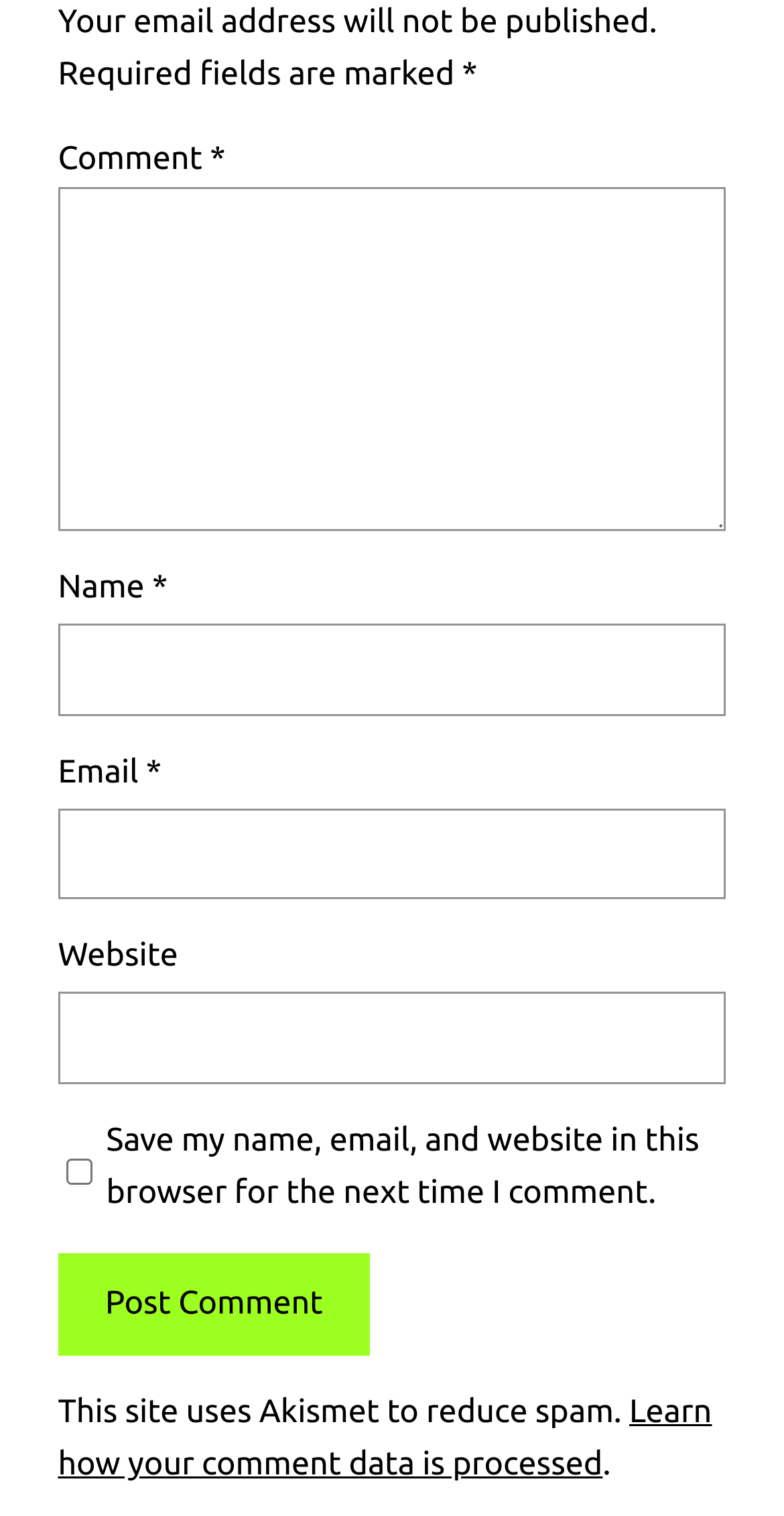Analyze the image and deliver a detailed answer to the question: What happens if 'Save my name, email, and website' checkbox is checked?

If the checkbox 'Save my name, email, and website in this browser for the next time I comment' is checked, the user's data will be saved for the next time they comment on the website.